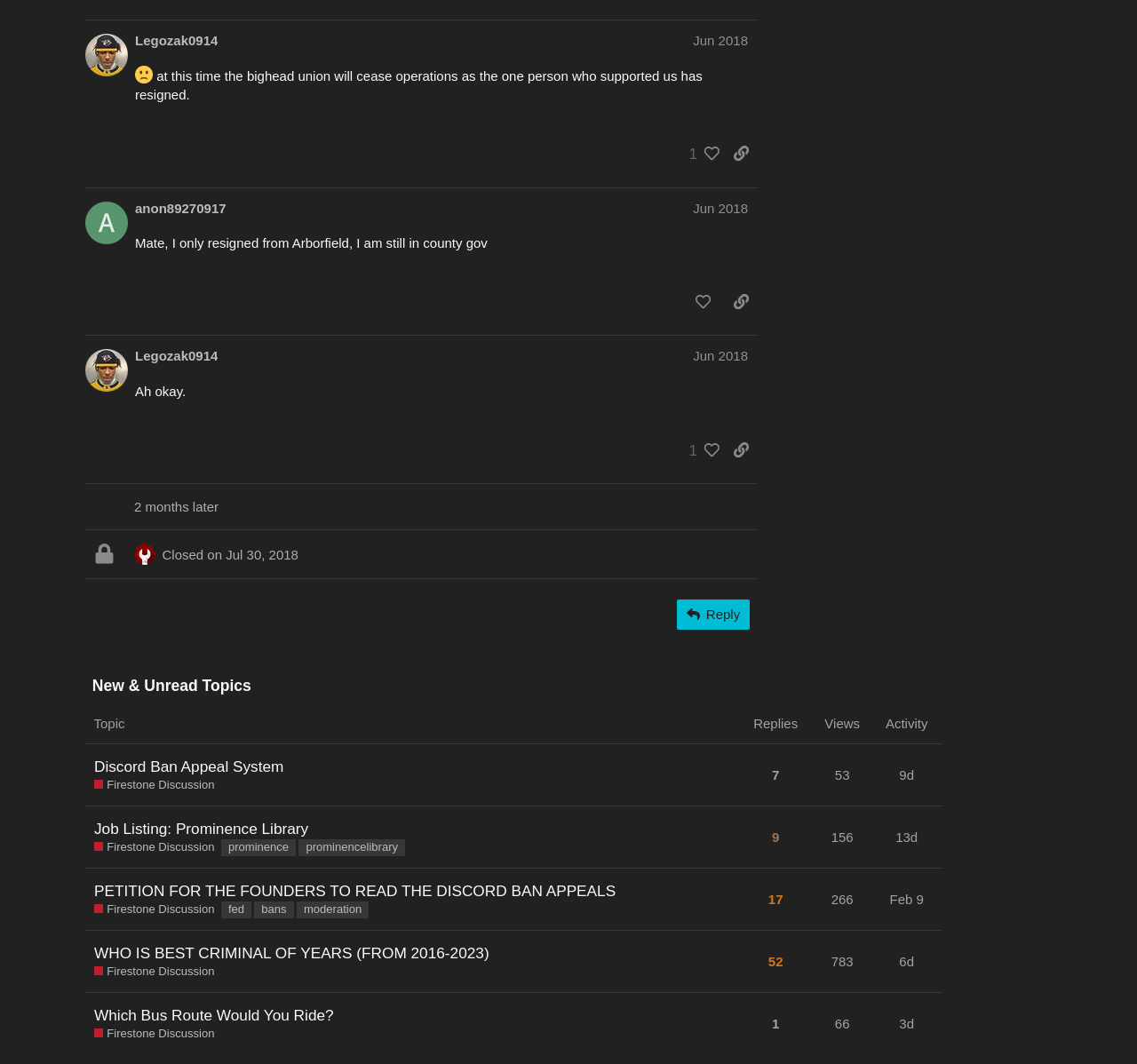Answer the question using only a single word or phrase: 
What is the sorting option for the 'Views' column?

Sort by views